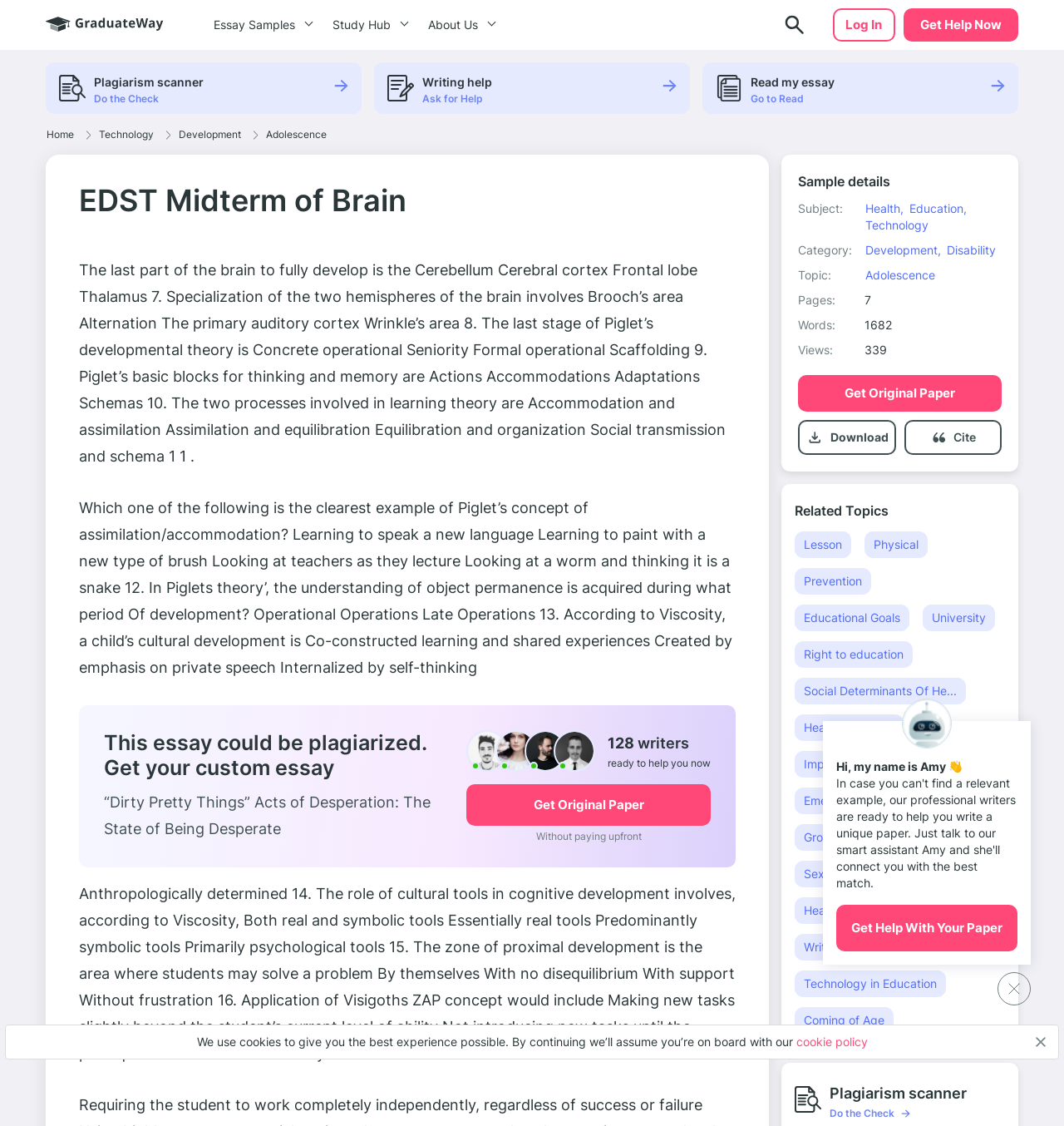Please study the image and answer the question comprehensively:
What is the function of the button with the text 'Get Help Now'?

I found the answer by looking at the button element with the text 'Get Help Now', which suggests that it is a call-to-action button to get help, likely related to the essay or academic writing.